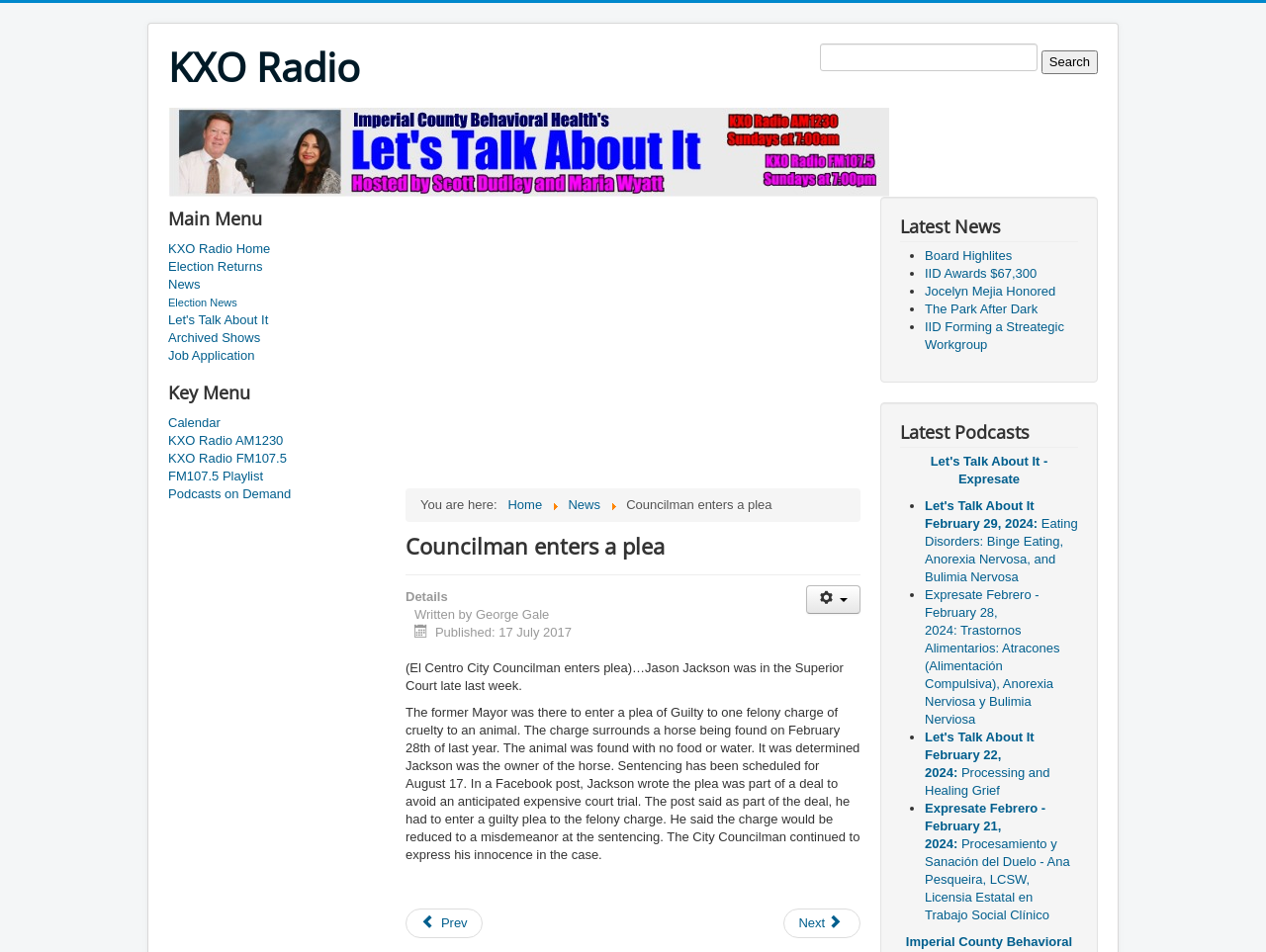Identify the bounding box coordinates for the element you need to click to achieve the following task: "Read the news article 'Councilman enters a plea'". The coordinates must be four float values ranging from 0 to 1, formatted as [left, top, right, bottom].

[0.32, 0.561, 0.68, 0.586]